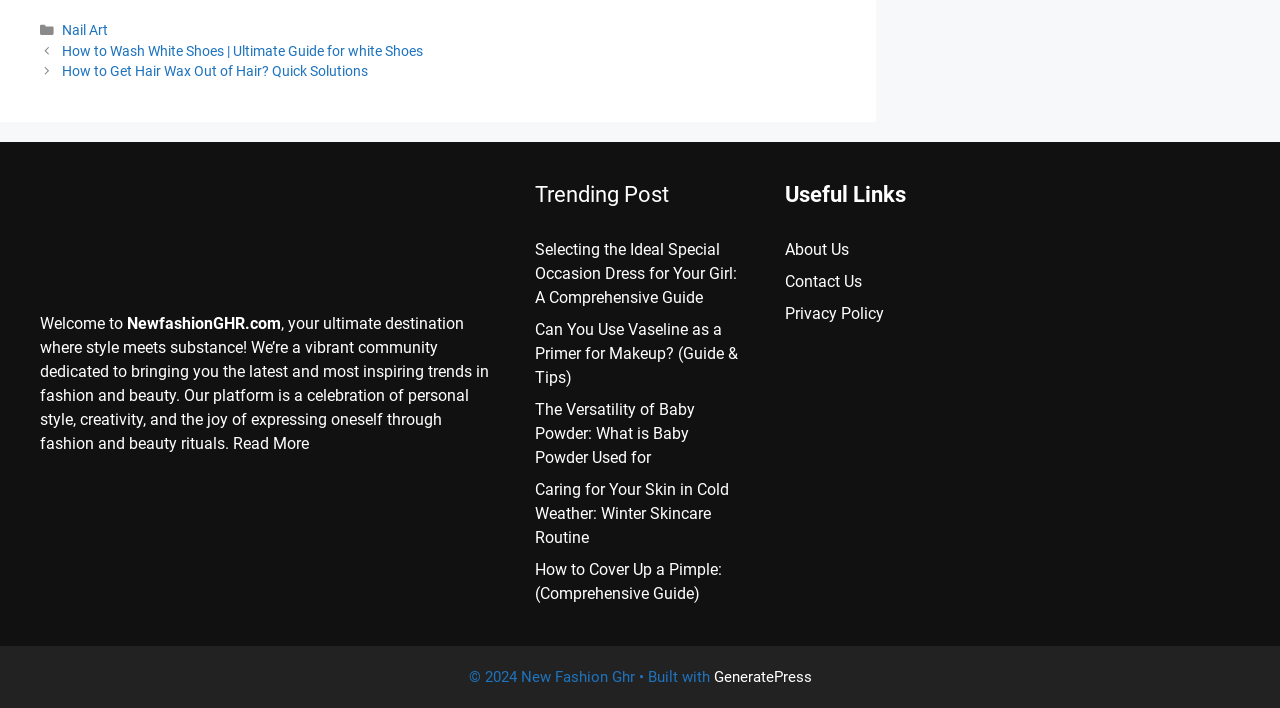Answer succinctly with a single word or phrase:
What is the category of the post 'Selecting the Ideal Special Occasion Dress for Your Girl: A Comprehensive Guide'?

Trending Post